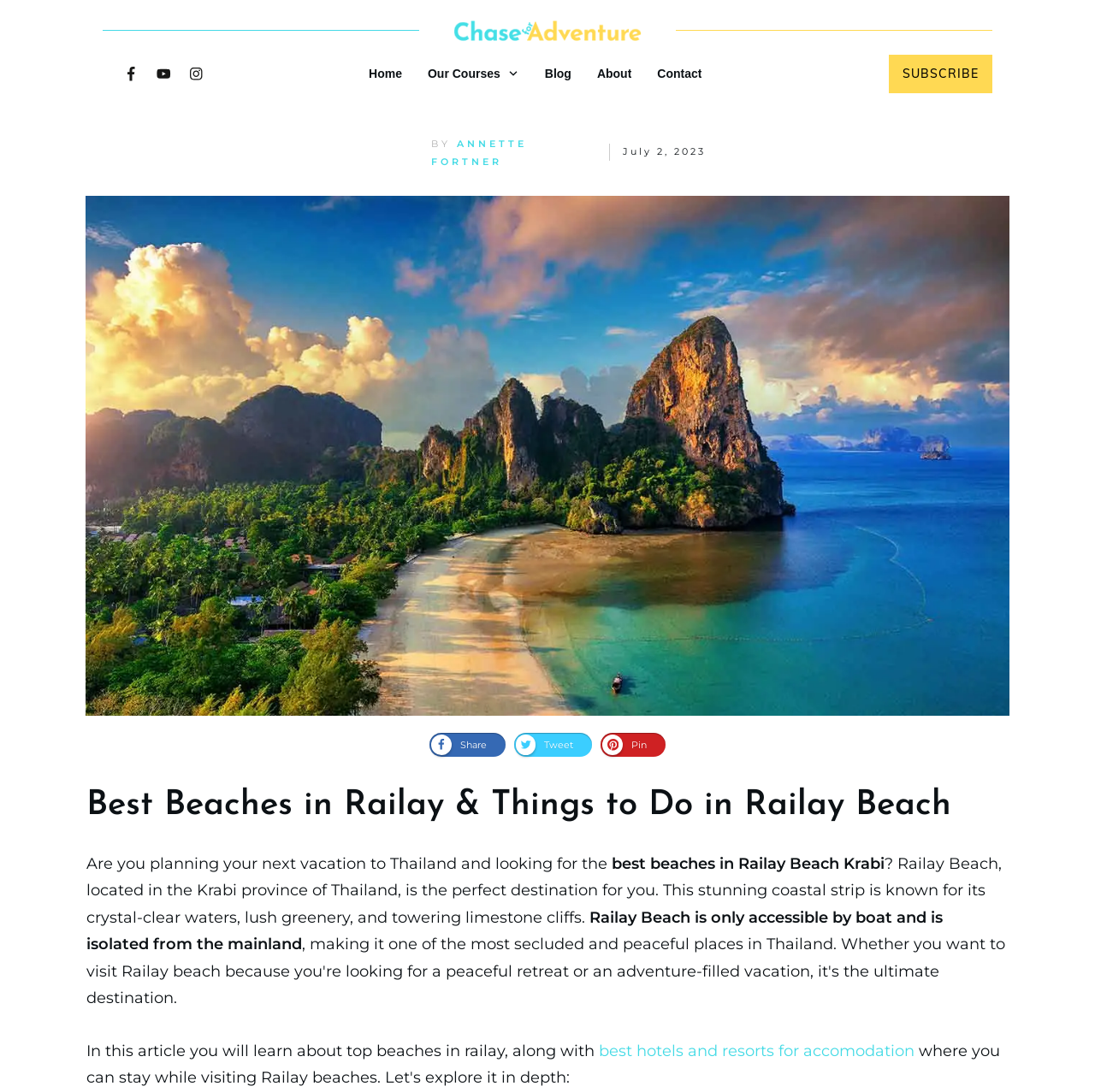Identify the bounding box for the UI element described as: "About". The coordinates should be four float numbers between 0 and 1, i.e., [left, top, right, bottom].

[0.545, 0.057, 0.577, 0.079]